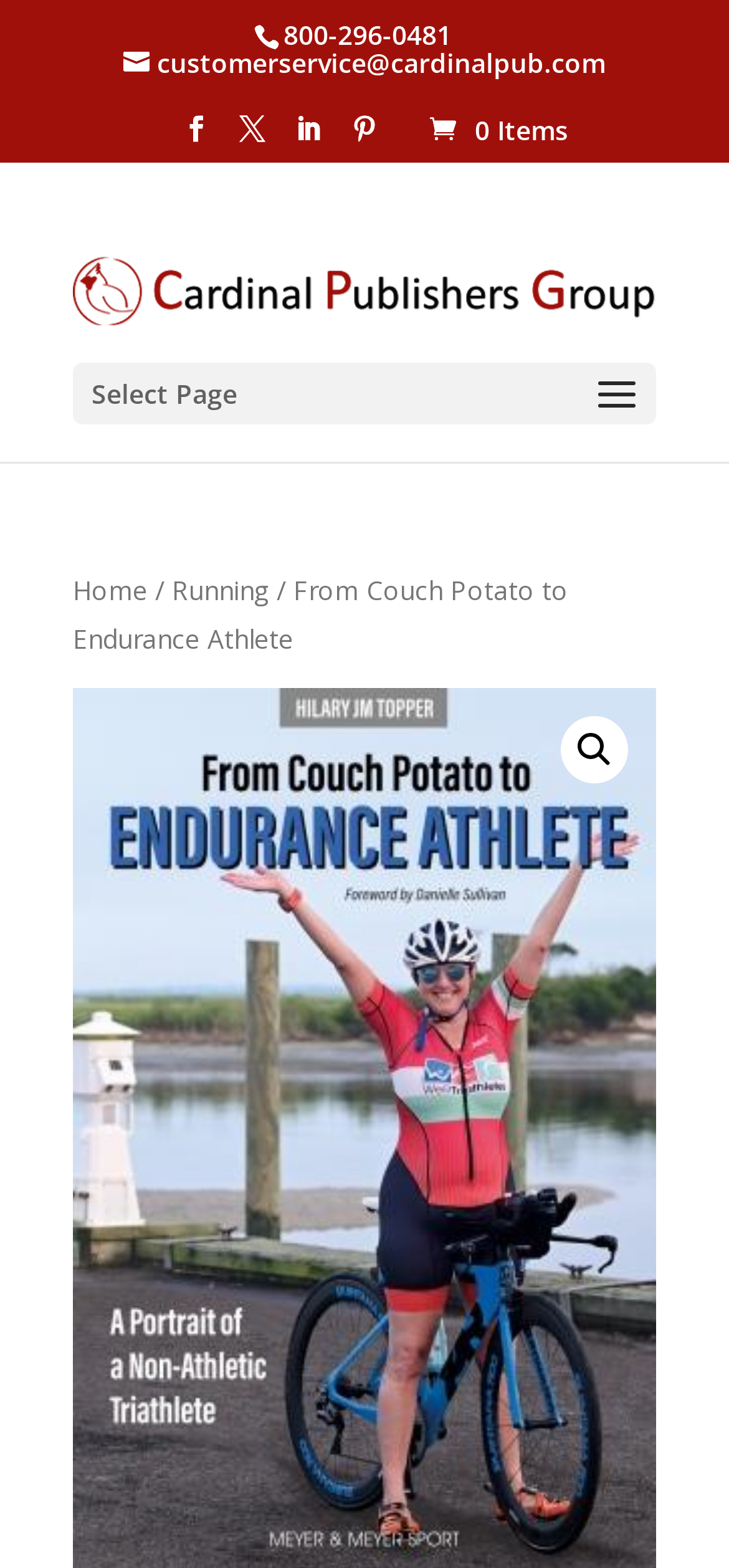Locate the bounding box of the UI element described in the following text: "alt="Cardinal Publishers Group"".

[0.1, 0.167, 0.9, 0.191]